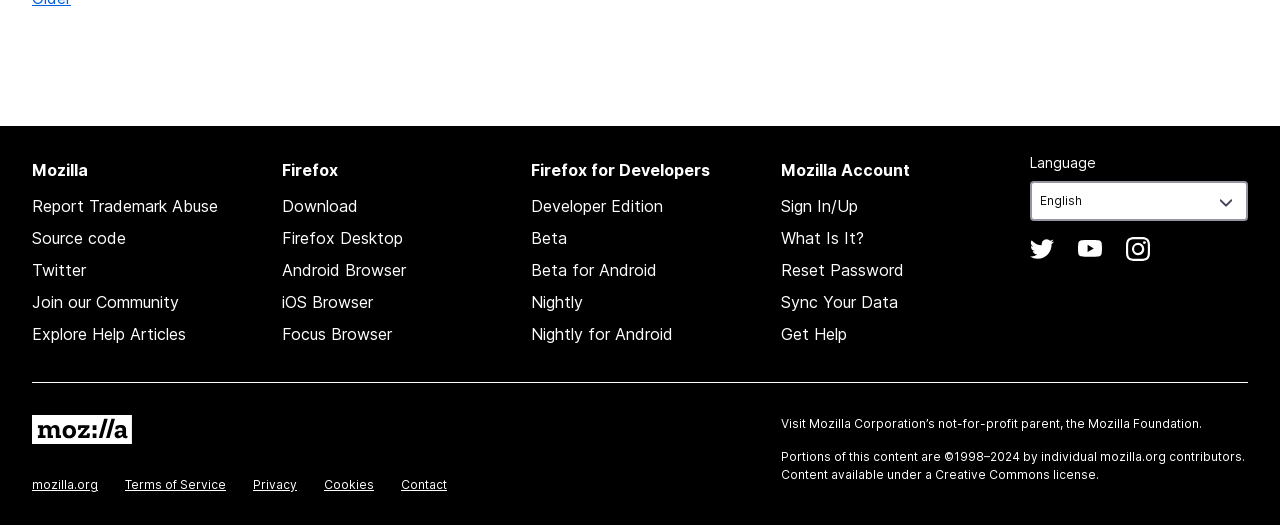What is the purpose of the 'Mozilla Account' section?
Please provide a comprehensive and detailed answer to the question.

By examining the links and text in the 'Mozilla Account' section, I inferred that its primary purpose is to allow users to sign in or sign up for a Mozilla account, as well as perform other account-related actions.